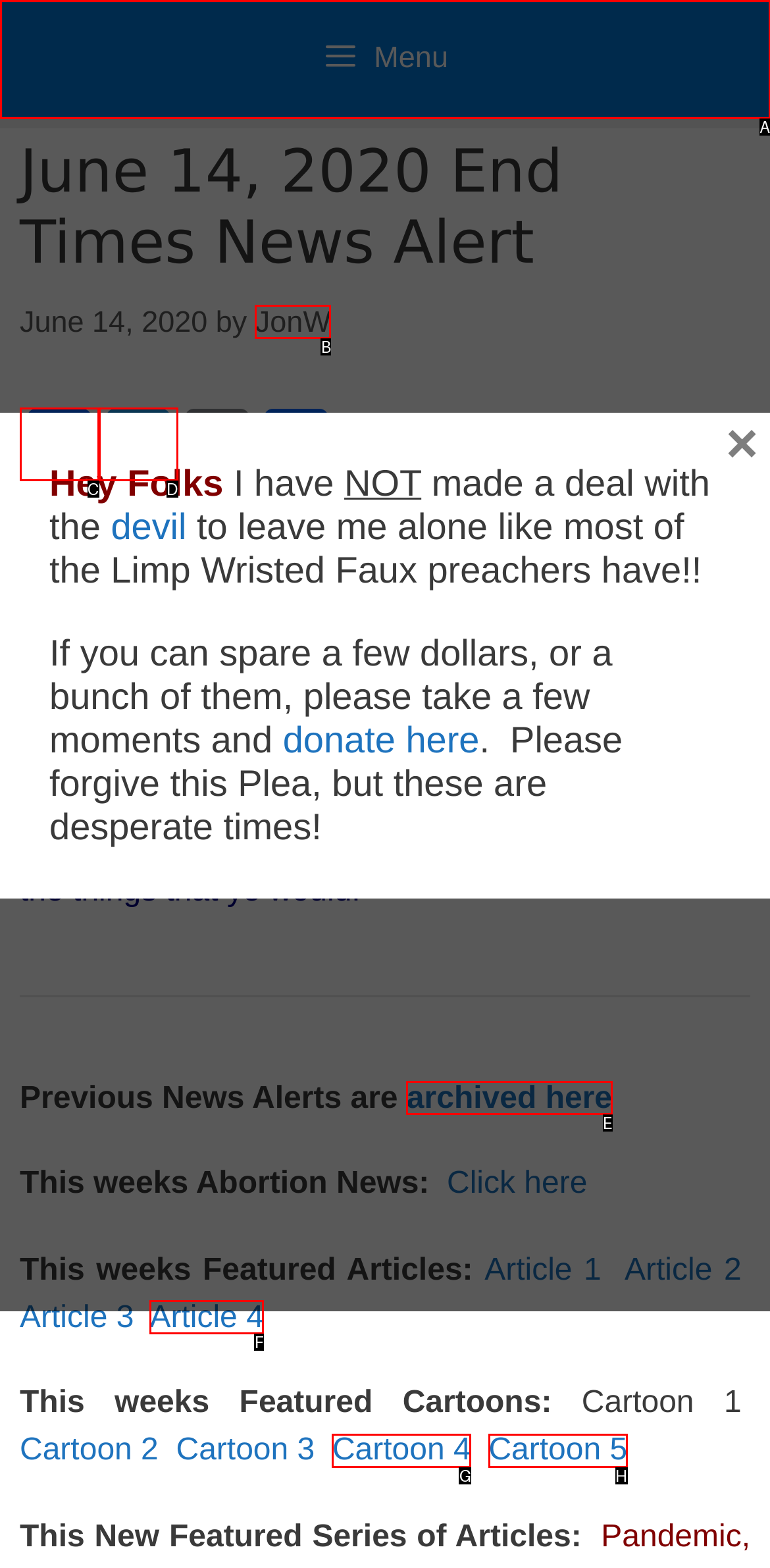From the given choices, determine which HTML element aligns with the description: Article 4 Respond with the letter of the appropriate option.

F